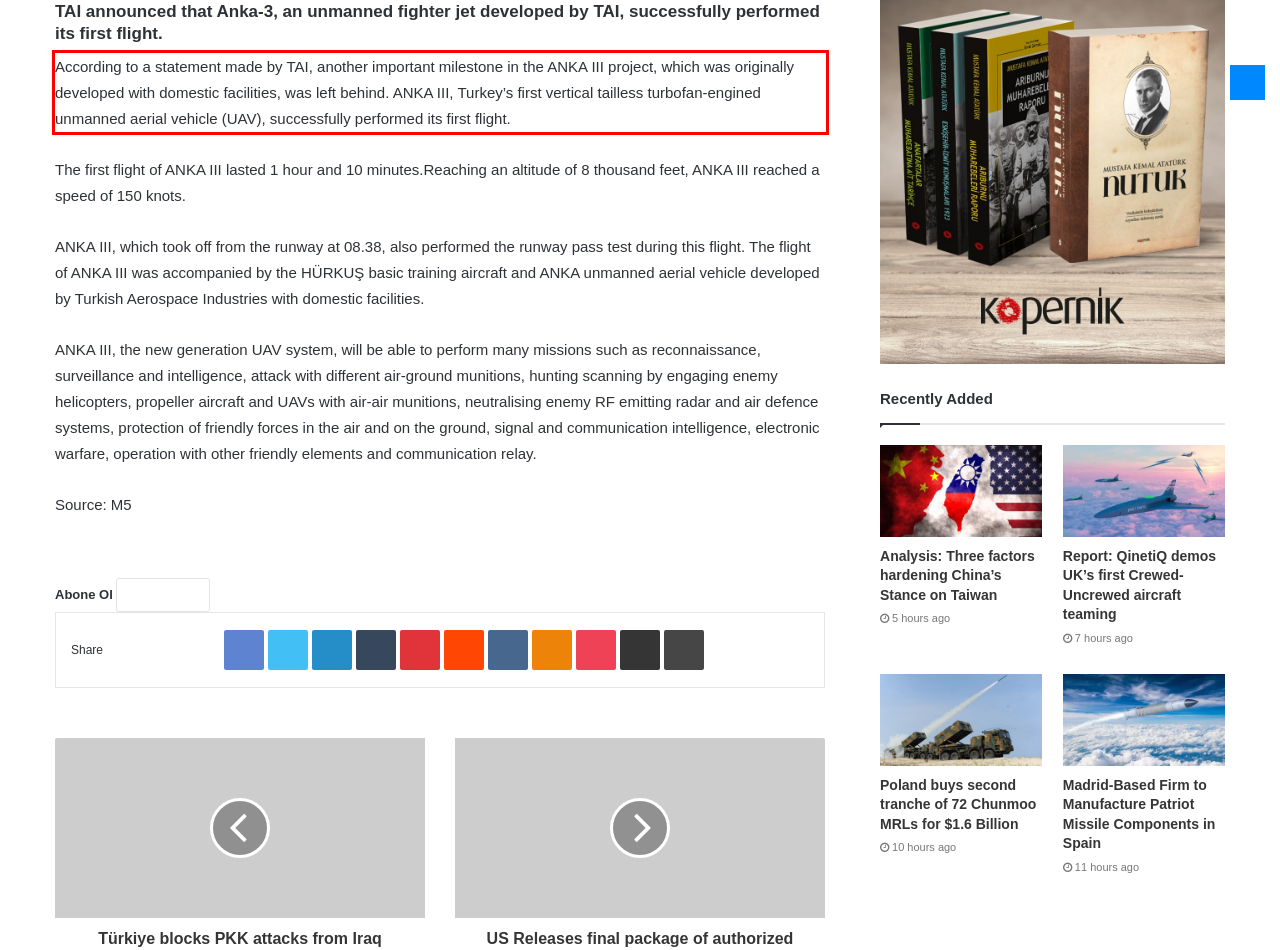Please identify and extract the text content from the UI element encased in a red bounding box on the provided webpage screenshot.

According to a statement made by TAI, another important milestone in the ANKA III project, which was originally developed with domestic facilities, was left behind. ANKA III, Turkey’s first vertical tailless turbofan-engined unmanned aerial vehicle (UAV), successfully performed its first flight.